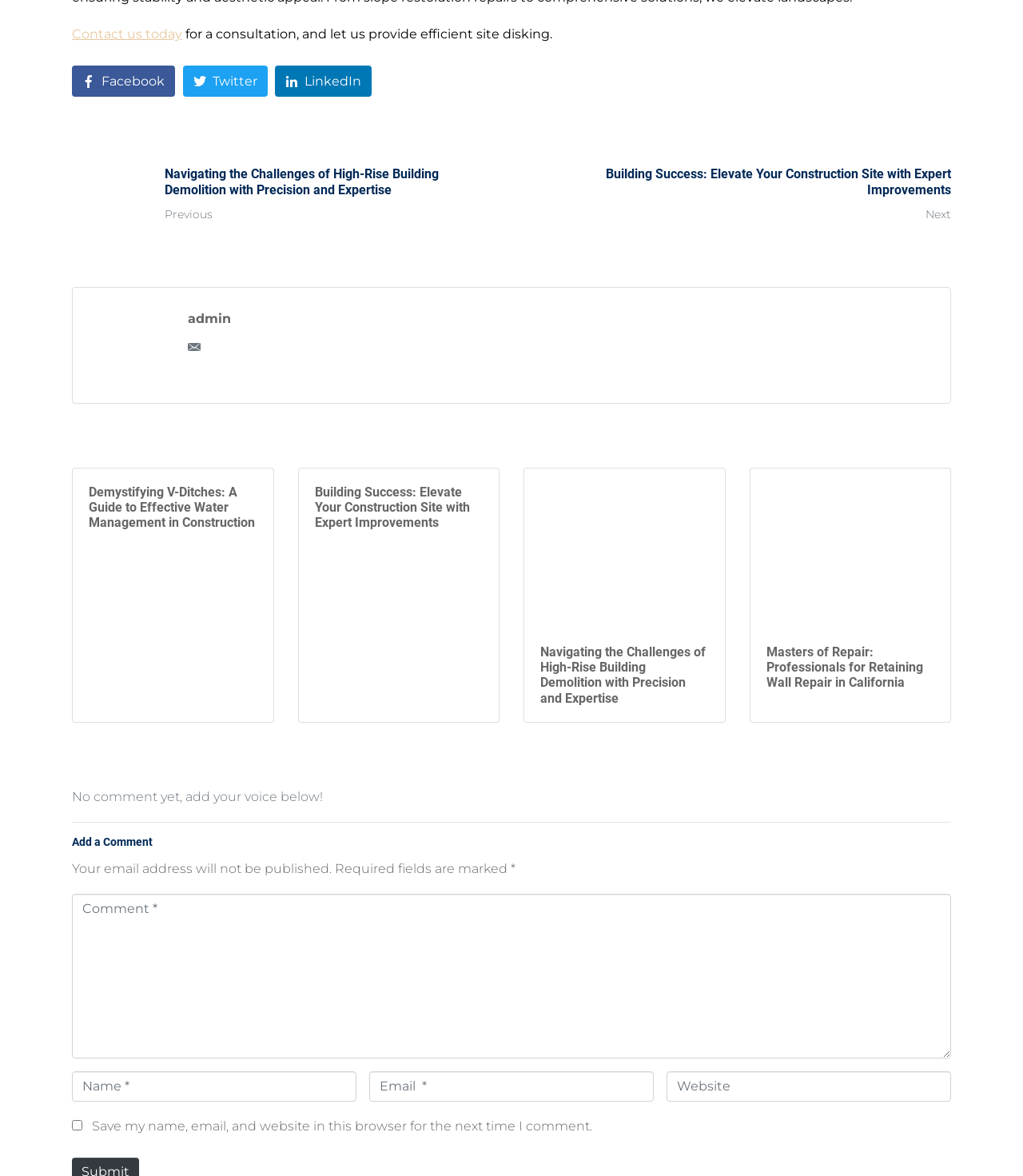Identify the bounding box coordinates for the region to click in order to carry out this instruction: "Contact us today". Provide the coordinates using four float numbers between 0 and 1, formatted as [left, top, right, bottom].

[0.07, 0.023, 0.178, 0.036]